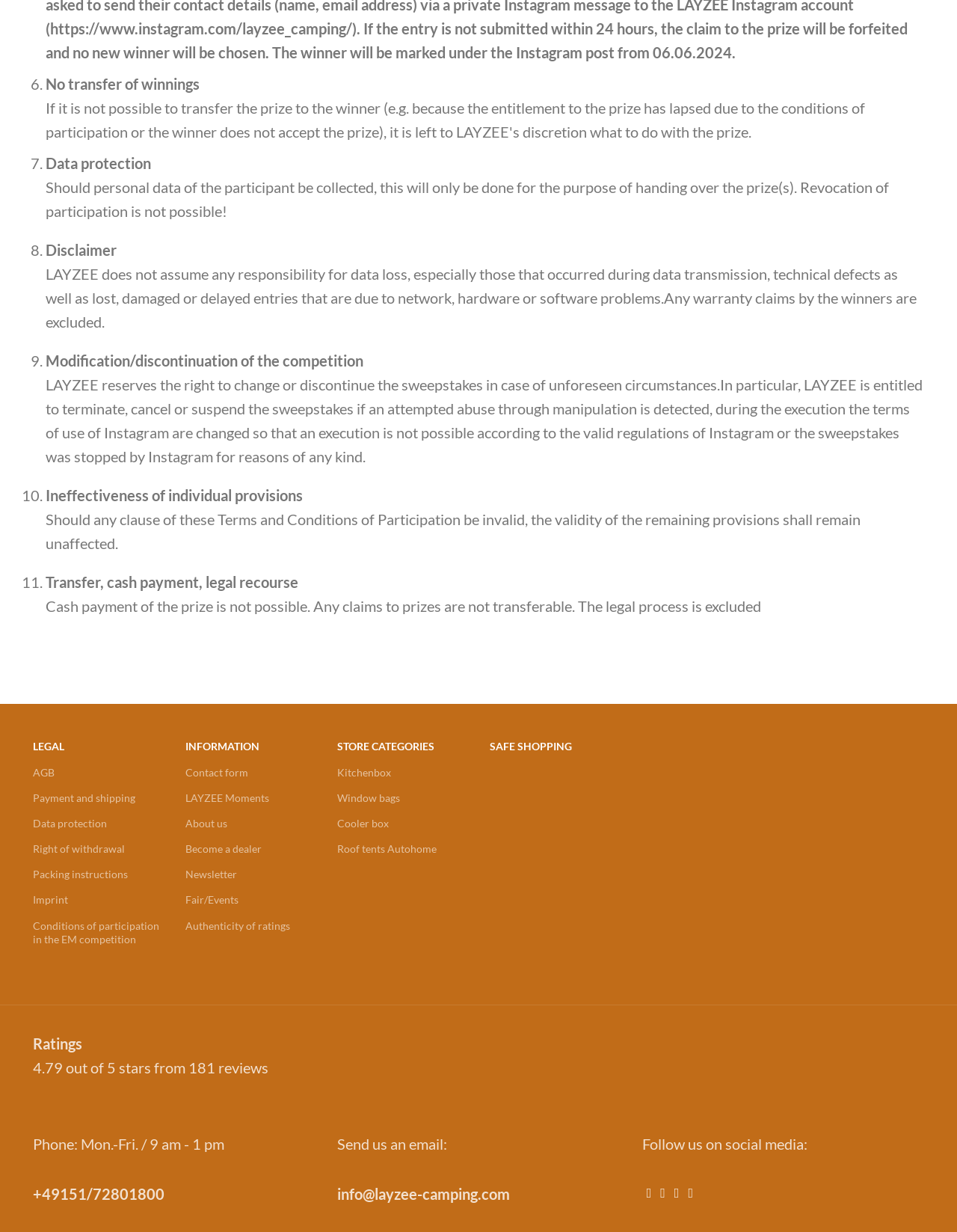What is the rating of LAYZEE based on reviews?
Please utilize the information in the image to give a detailed response to the question.

The webpage displays a rating of 4.79 out of 5 stars from 181 reviews, indicating a high level of customer satisfaction with LAYZEE's products or services.